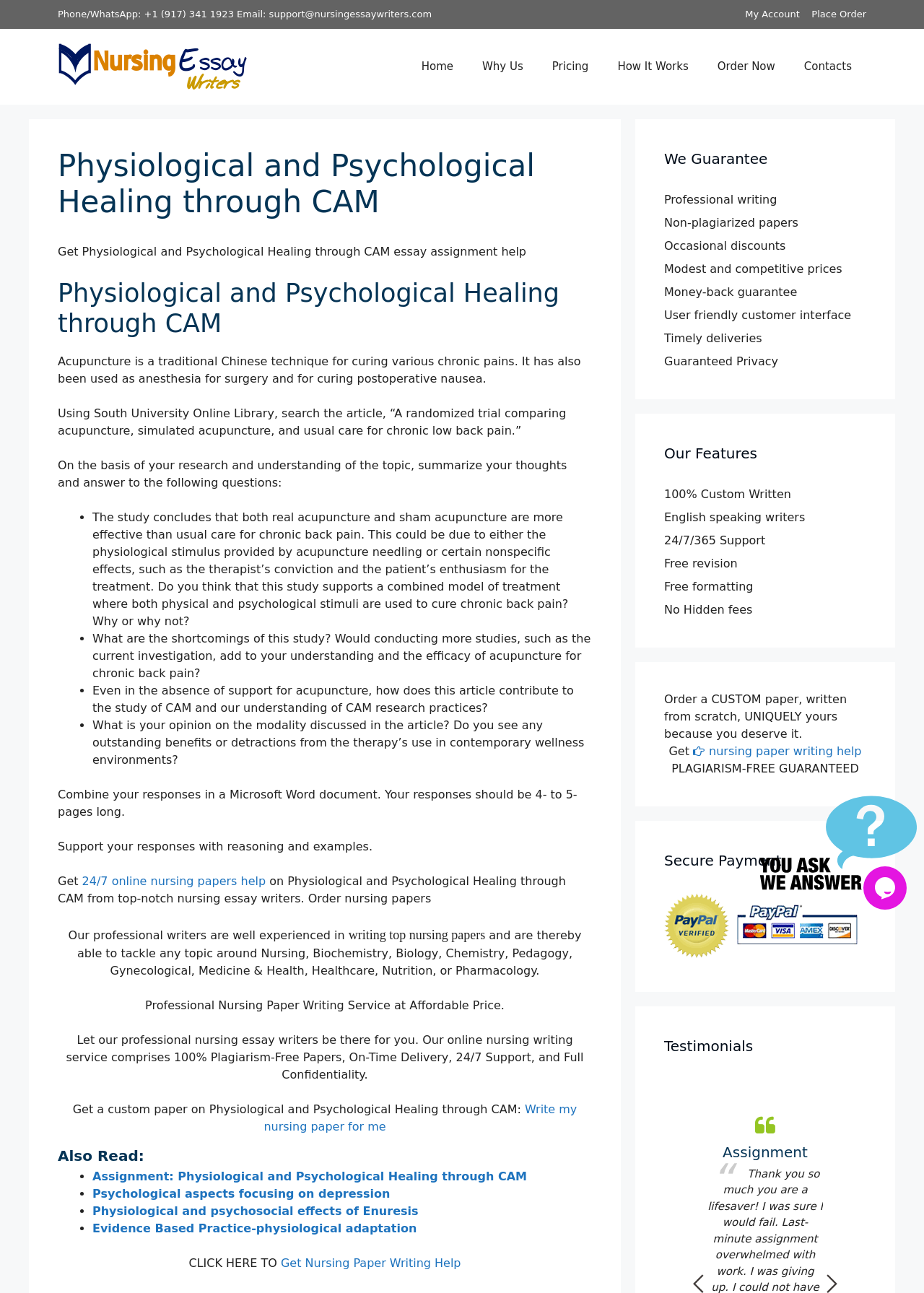Please specify the coordinates of the bounding box for the element that should be clicked to carry out this instruction: "Get nursing paper writing help". The coordinates must be four float numbers between 0 and 1, formatted as [left, top, right, bottom].

[0.75, 0.575, 0.932, 0.586]